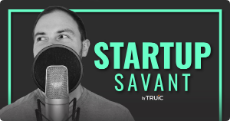Refer to the image and offer a detailed explanation in response to the question: What is the man holding?

The image features a man with a microphone, which implies that the man is holding a microphone, likely suggesting a podcast or audio content theme.